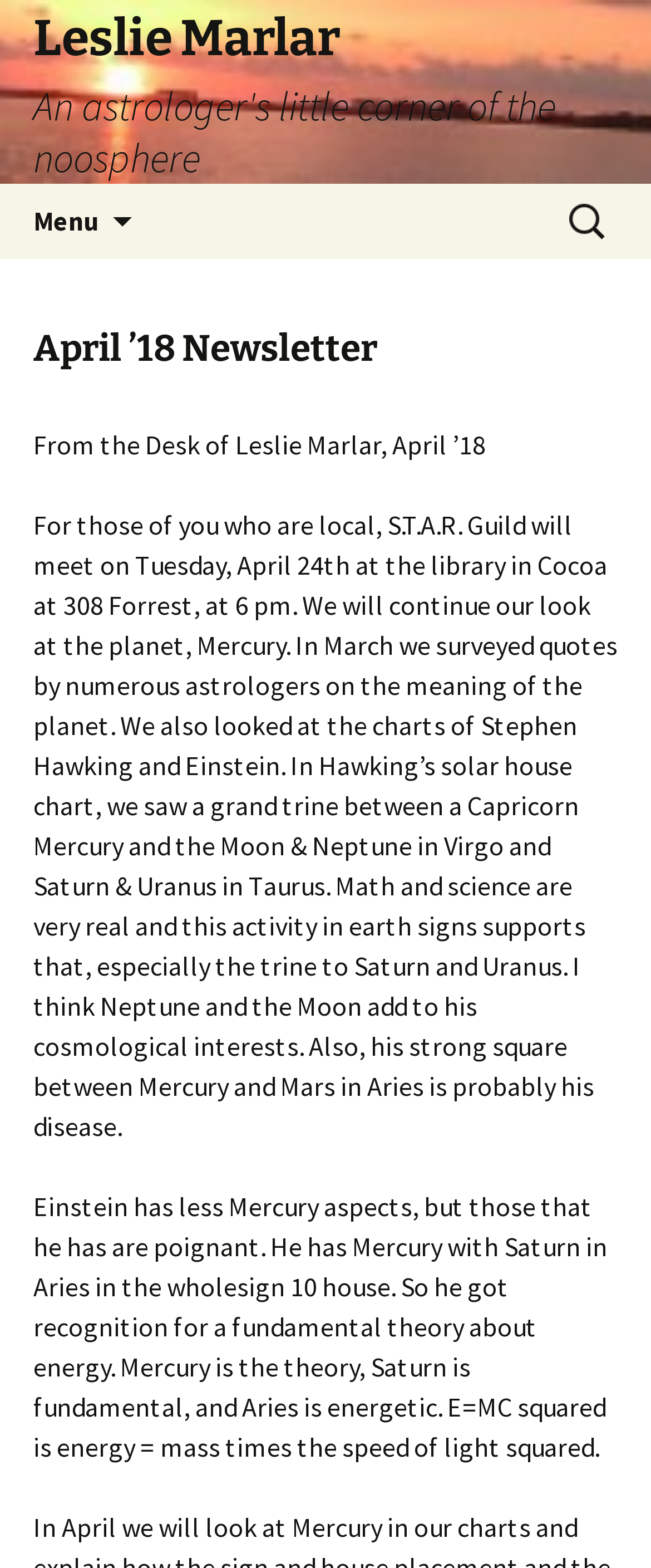What is the purpose of the search box?
Please answer the question with a single word or phrase, referencing the image.

Search for content